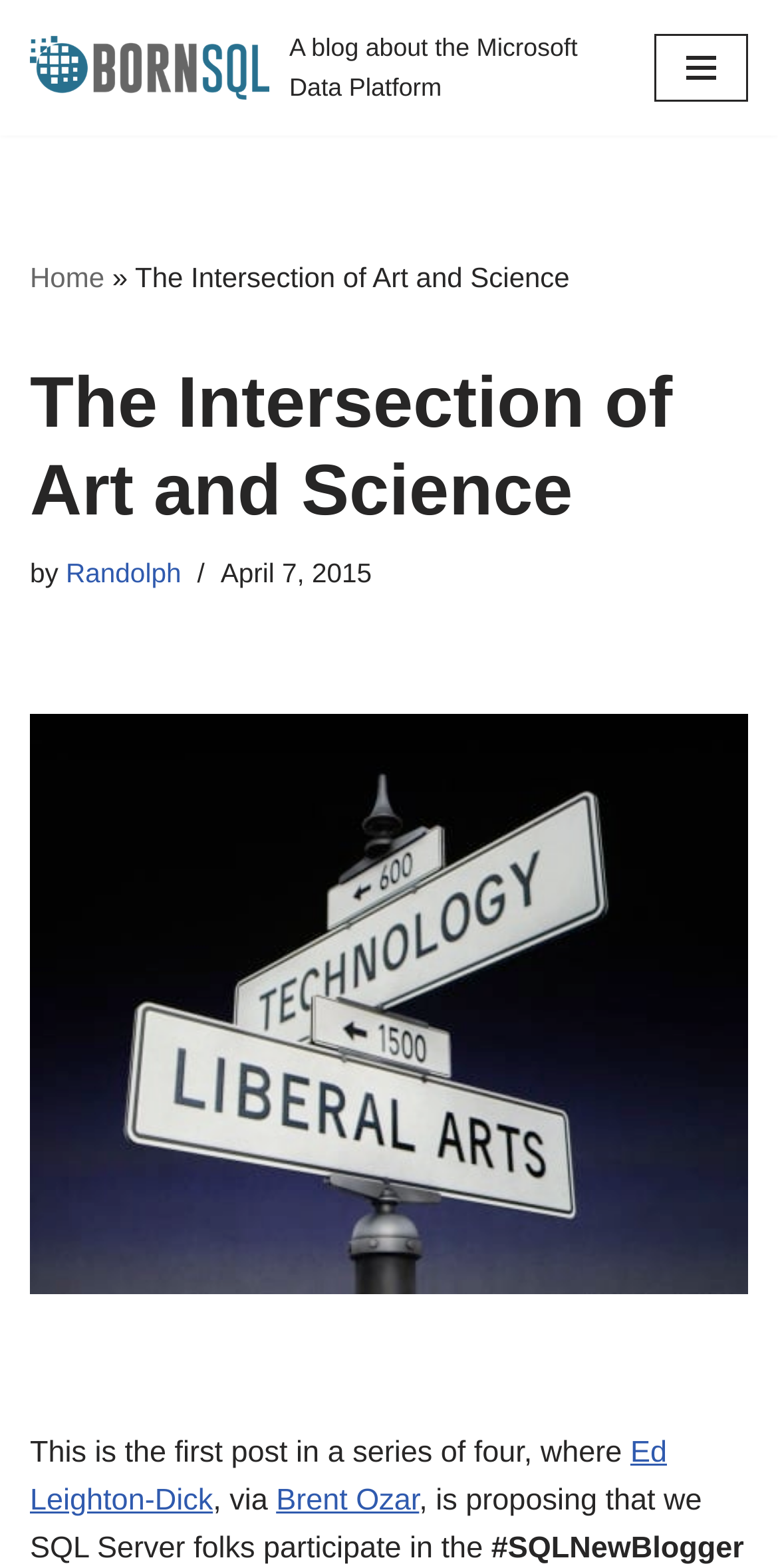Use a single word or phrase to answer the question: 
Who is the author of the current article?

Randolph